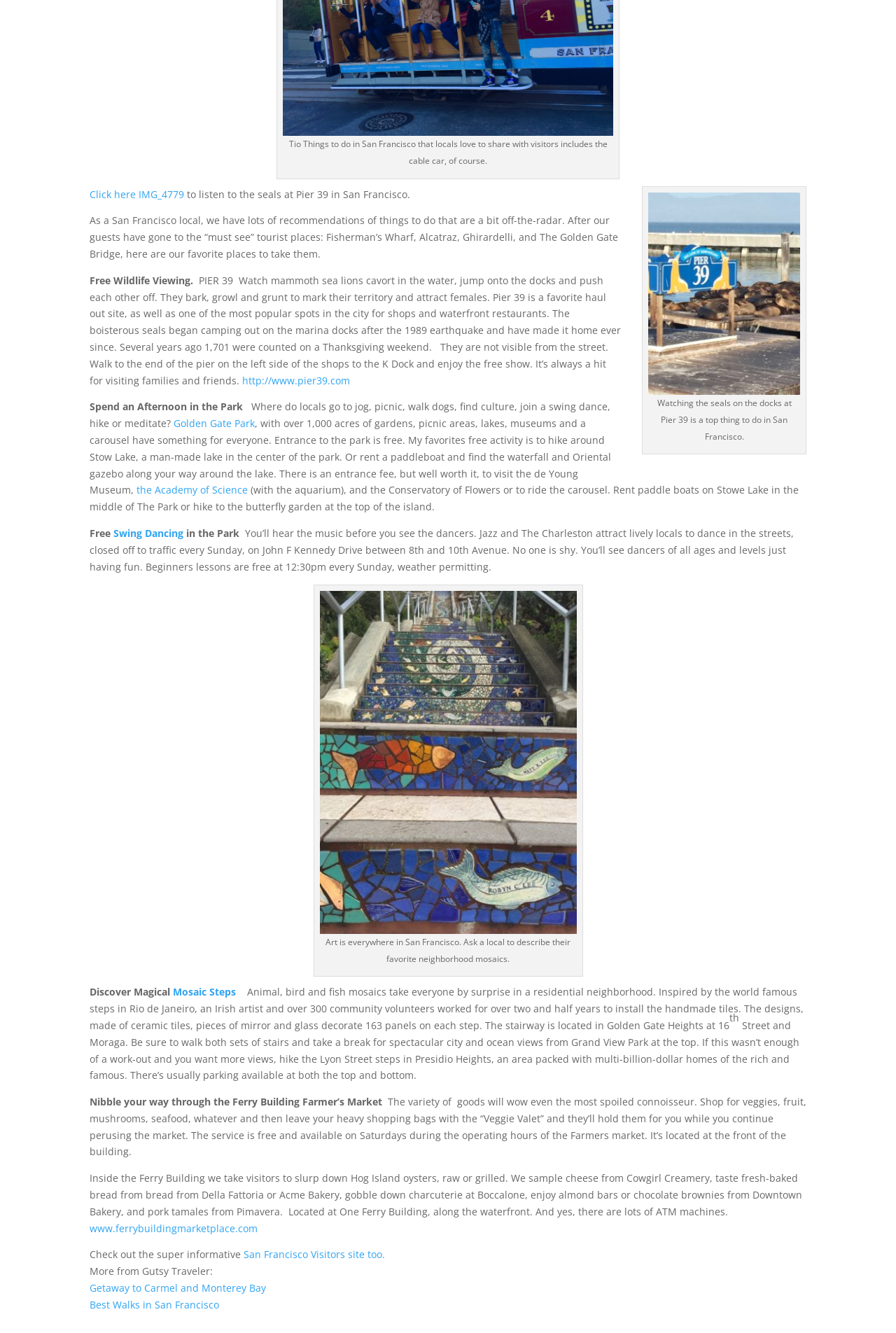Locate the bounding box coordinates of the element I should click to achieve the following instruction: "Follow the link to watch original BBC programmes on BBC iPlayer".

None